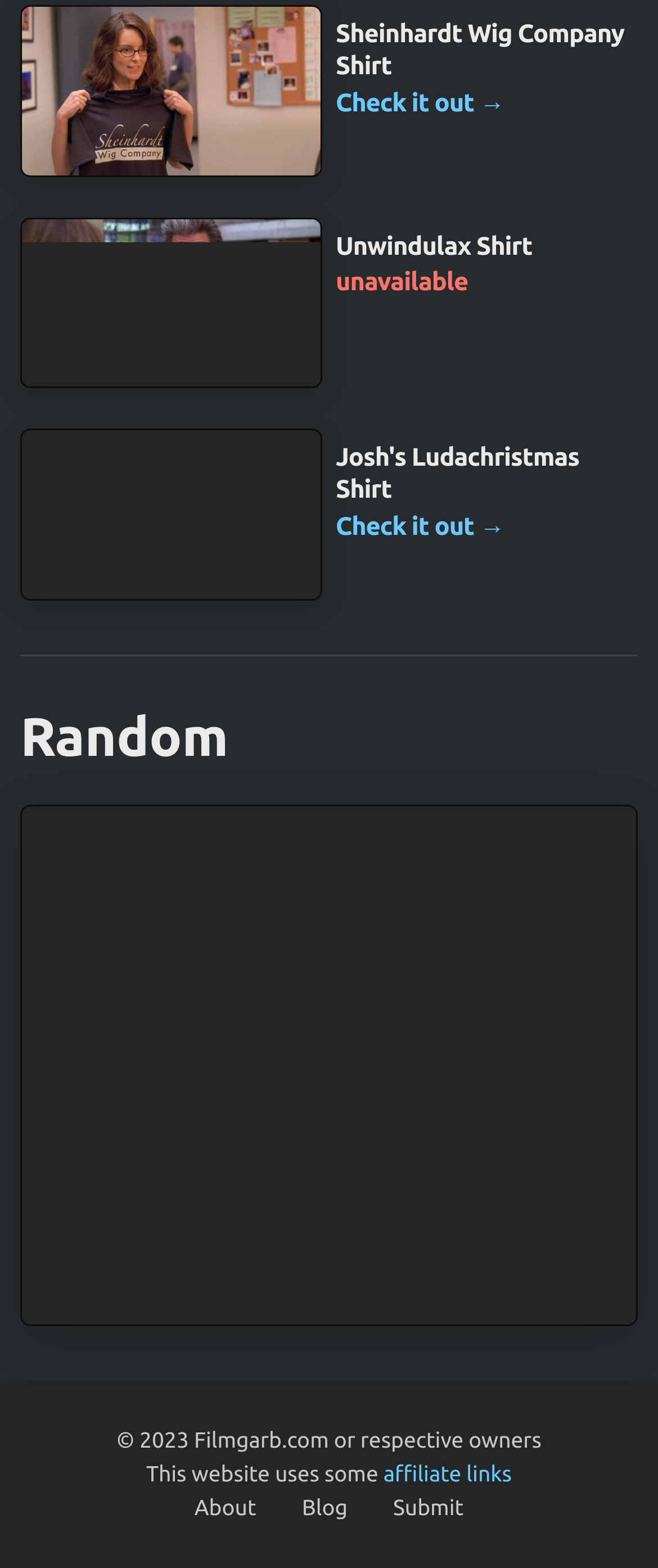Please specify the bounding box coordinates of the region to click in order to perform the following instruction: "Check it out".

[0.51, 0.055, 0.766, 0.075]